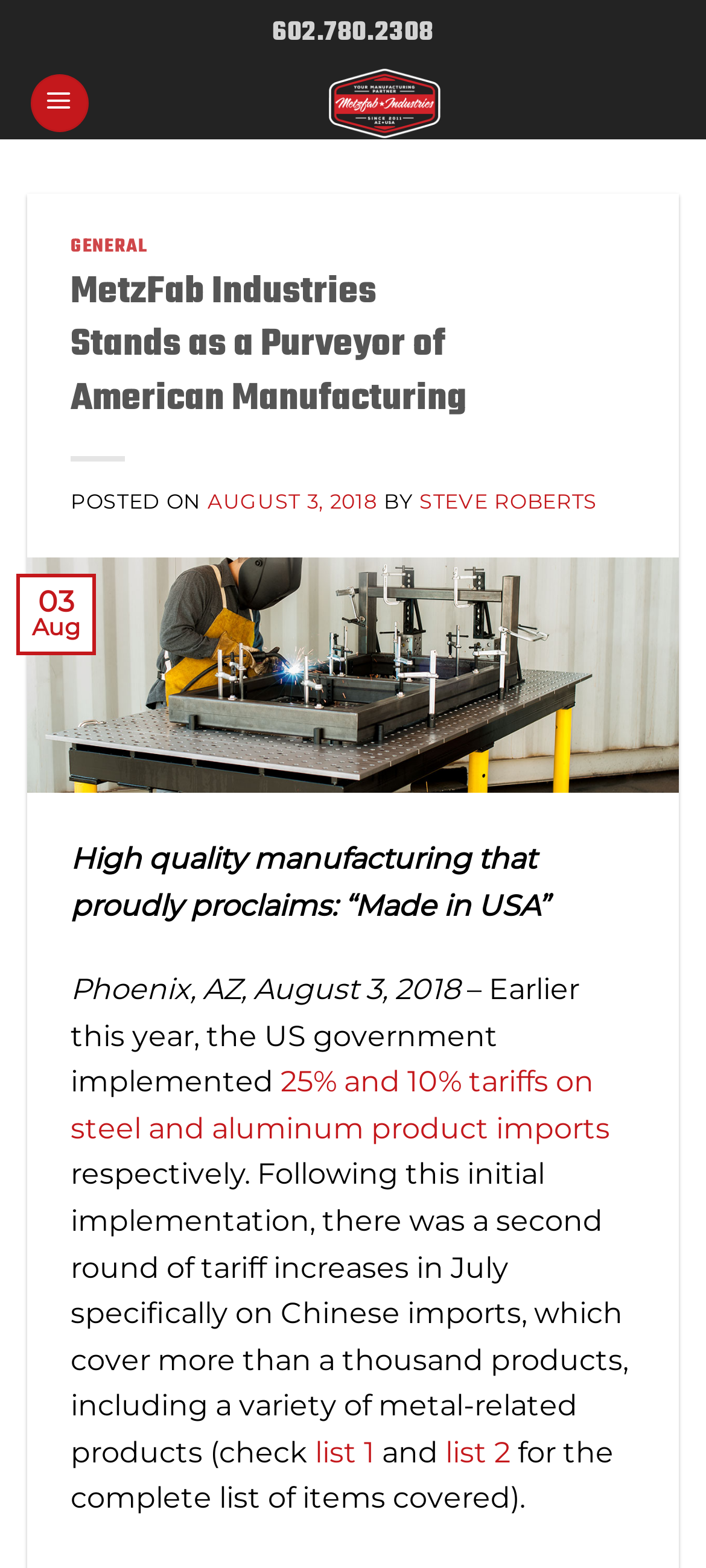Write a detailed summary of the webpage.

The webpage is about MetzFab Industries, an American company committed to making its products in the U.S. and providing metal manufacturing services while avoiding high tariffs. 

At the top of the page, there is a phone number "602.780.2308" and a link to "MetzFab Industries" with an accompanying image. To the right of these elements, there is a "Menu" link that expands to reveal a menu with a "GENERAL" heading. 

Below the top elements, there is a main content section with a heading "MetzFab Industries Stands as a Purveyor of American Manufacturing". This section also includes a posted date "AUGUST 3, 2018" and an author "STEVE ROBERTS". 

The main content is divided into paragraphs. The first paragraph describes the company's commitment to high-quality manufacturing with a "Made in USA" label. The following paragraphs discuss the implementation of tariffs on steel and aluminum product imports and their impact on the industry. There are also links to lists of affected products, labeled as "list 1" and "list 2".